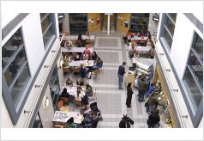Offer an in-depth description of the image shown.

The image captures a vibrant interior scene of the University of Teesside, showcasing an expansive common area or café filled with students and visitors. In the foreground, several groups are engaged in conversations, studying, or working on projects at various tables. The high ceilings and large windows allow natural light to flood the space, enhancing its inviting atmosphere. In the background, individuals can be seen moving around and interacting with each other, creating a sense of community. This environment reflects the dynamic and collaborative spirit of the School of Sociology & Youth Studies, as students engage in both academic and social activities.